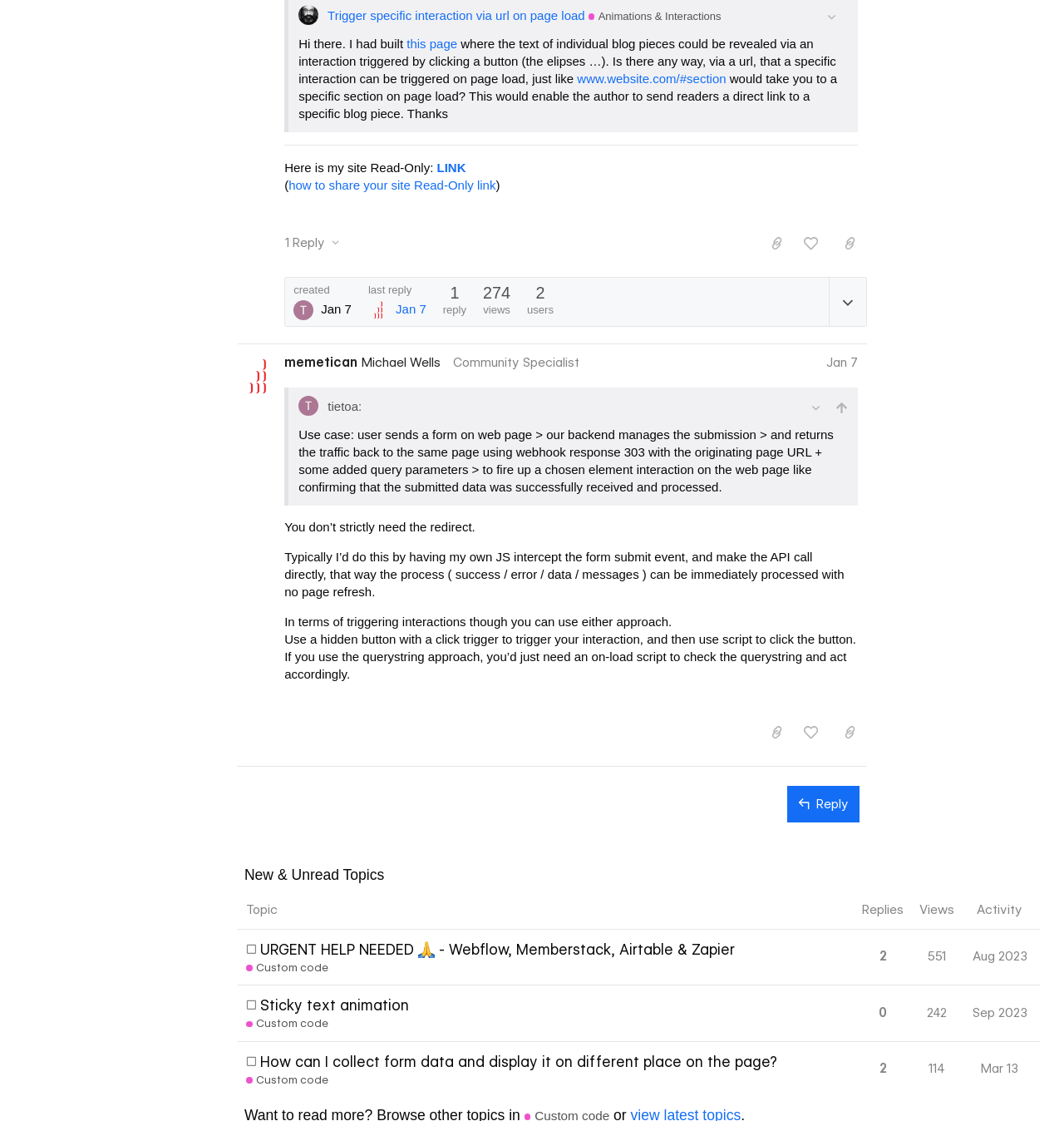Locate the bounding box coordinates of the element I should click to achieve the following instruction: "Click the 'share a link to this post' button".

[0.783, 0.202, 0.815, 0.232]